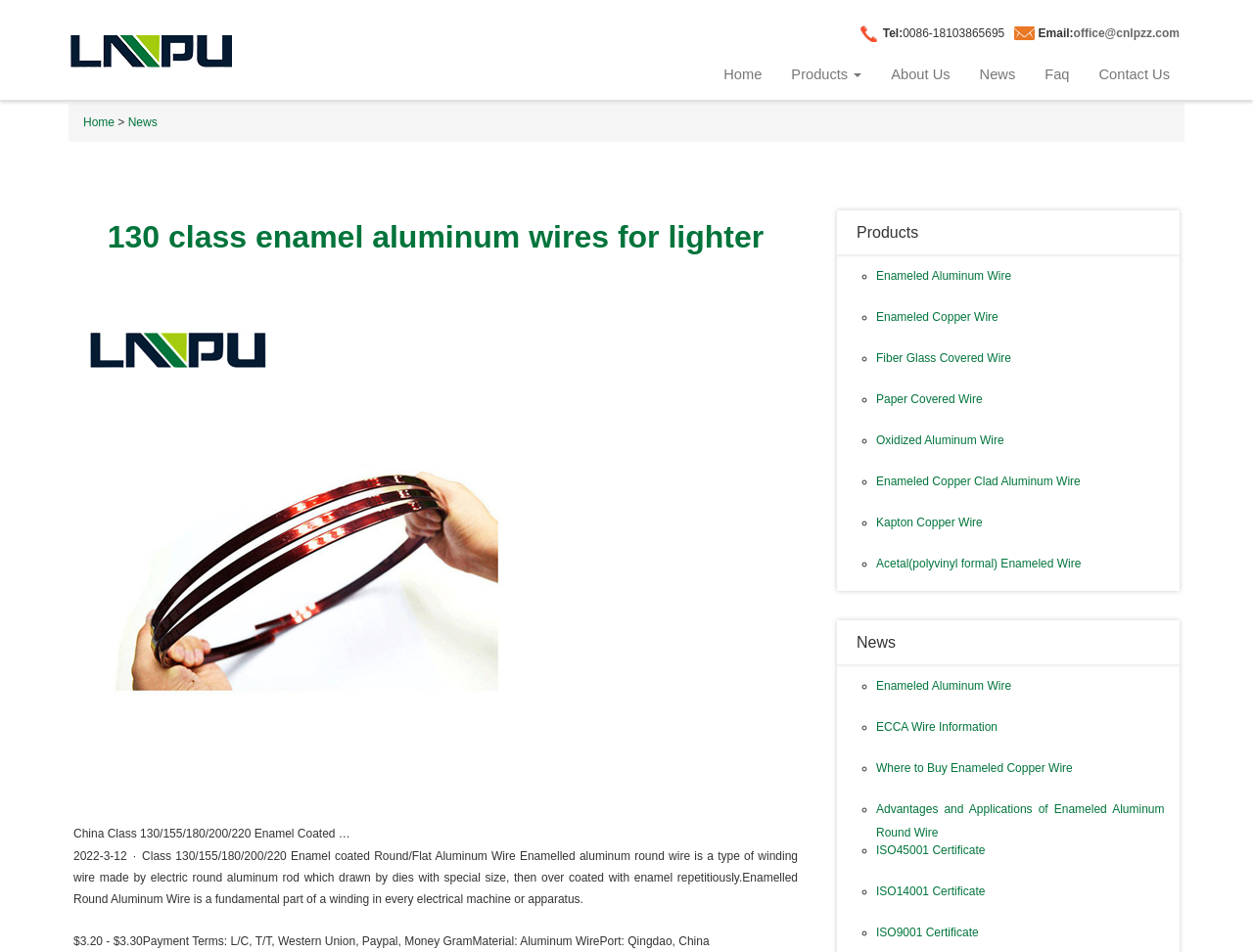Determine the bounding box coordinates for the HTML element mentioned in the following description: "Acetal(polyvinyl formal) Enameled Wire". The coordinates should be a list of four floats ranging from 0 to 1, represented as [left, top, right, bottom].

[0.699, 0.585, 0.863, 0.599]